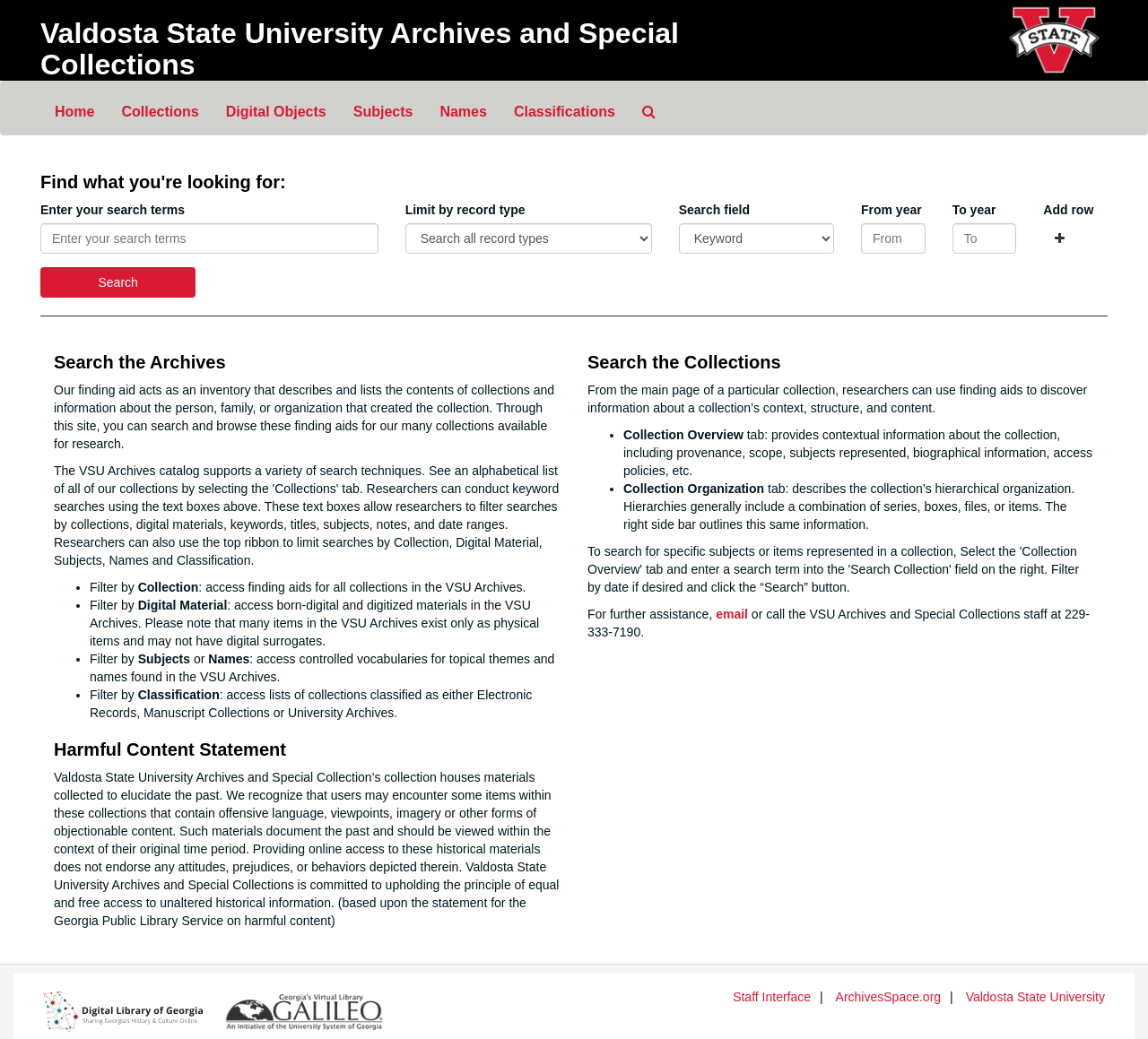Find the bounding box coordinates of the clickable area required to complete the following action: "Filter by Collection".

[0.12, 0.559, 0.173, 0.572]